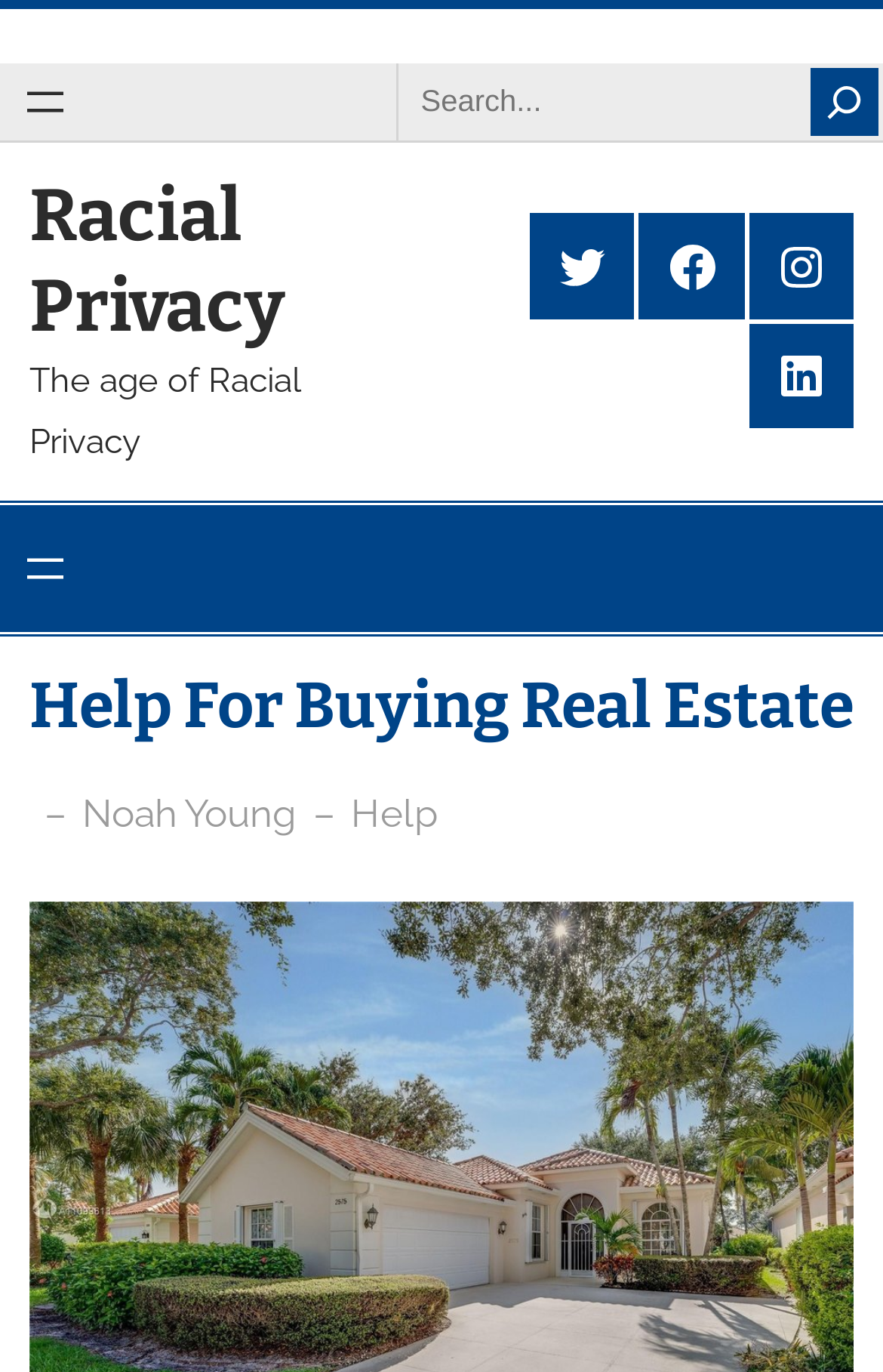What is the name of the author or contributor?
Using the image as a reference, deliver a detailed and thorough answer to the question.

The webpage has a section that appears to be a header or title, and it contains the name 'Noah Young'. This suggests that Noah Young is the author or contributor of the content on the webpage.